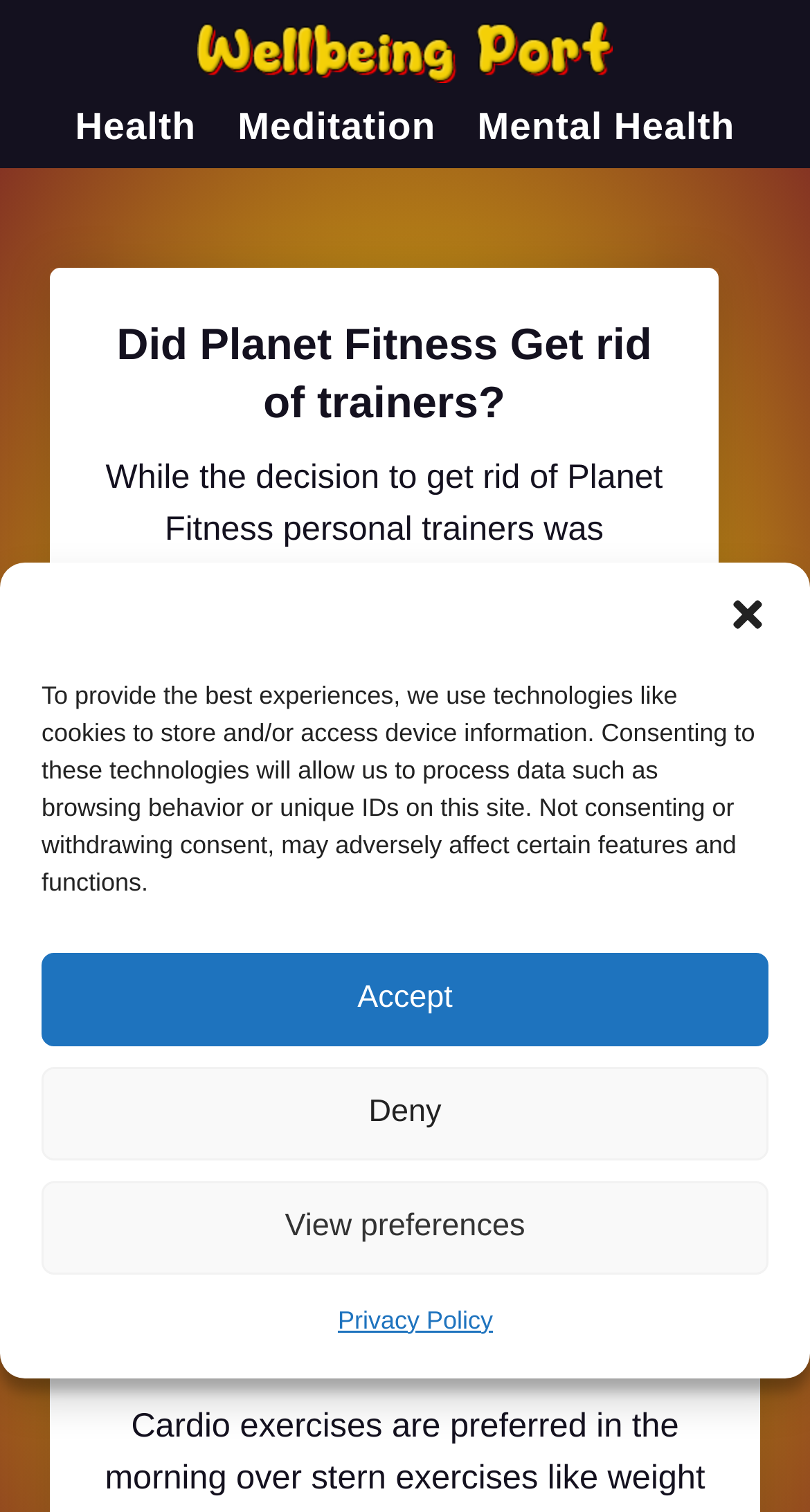What exercise is mentioned in the second article?
Using the visual information, answer the question in a single word or phrase.

Turkish get-up